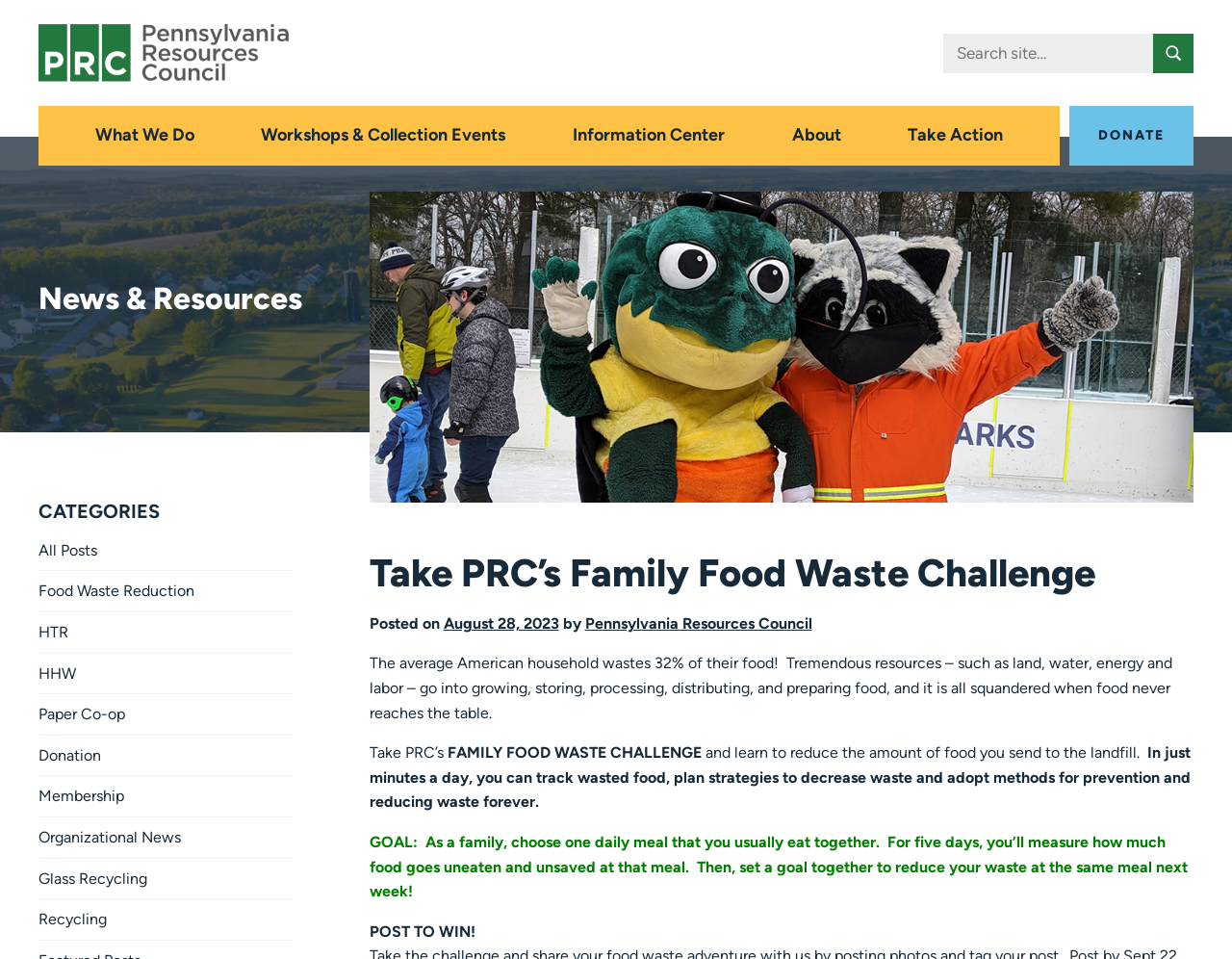For the element described, predict the bounding box coordinates as (top-left x, top-left y, bottom-right x, bottom-right y). All values should be between 0 and 1. Element description: Food Waste Reduction

[0.031, 0.596, 0.237, 0.638]